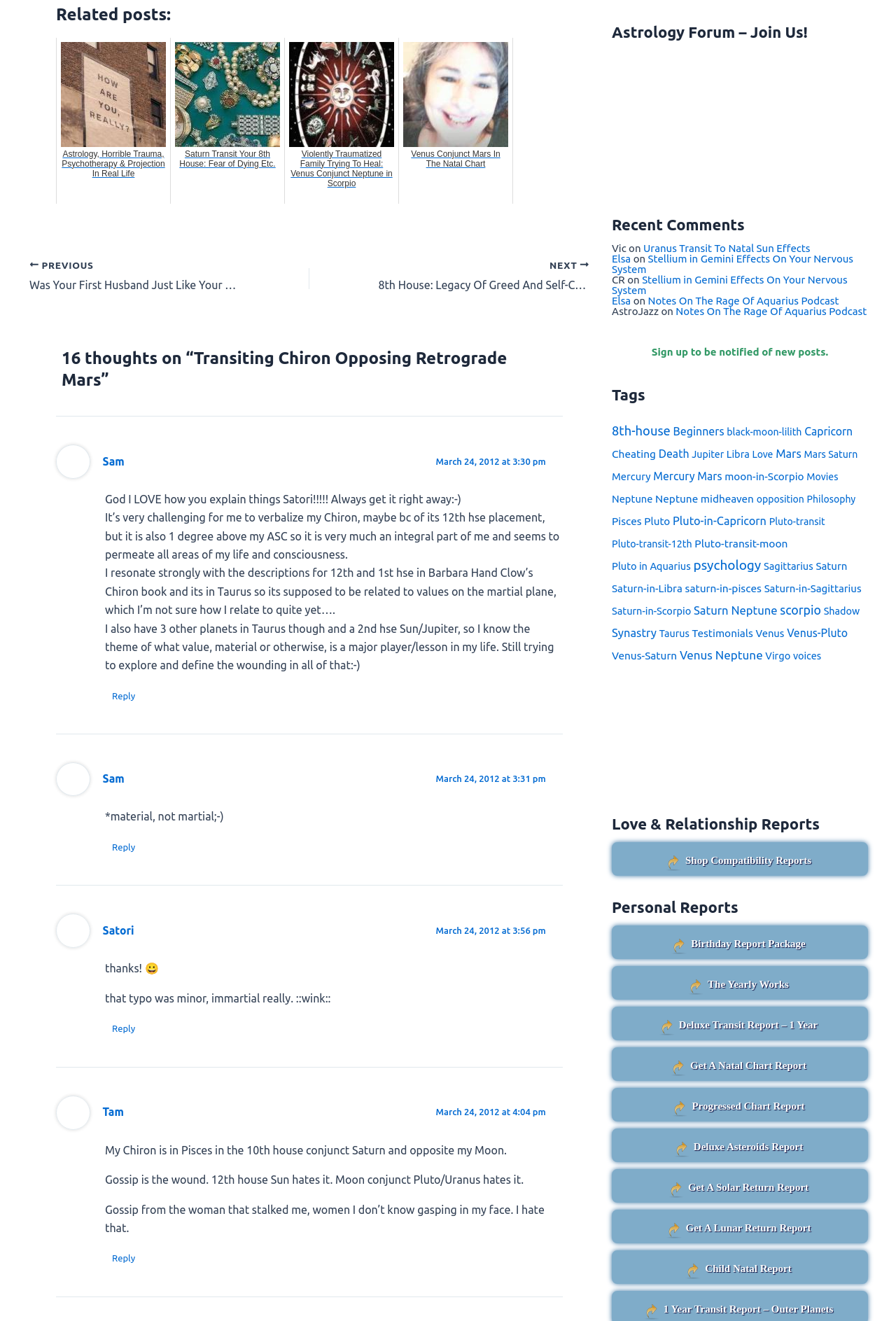Please identify the bounding box coordinates of the area I need to click to accomplish the following instruction: "Sign up to be notified of new posts".

[0.727, 0.262, 0.924, 0.271]